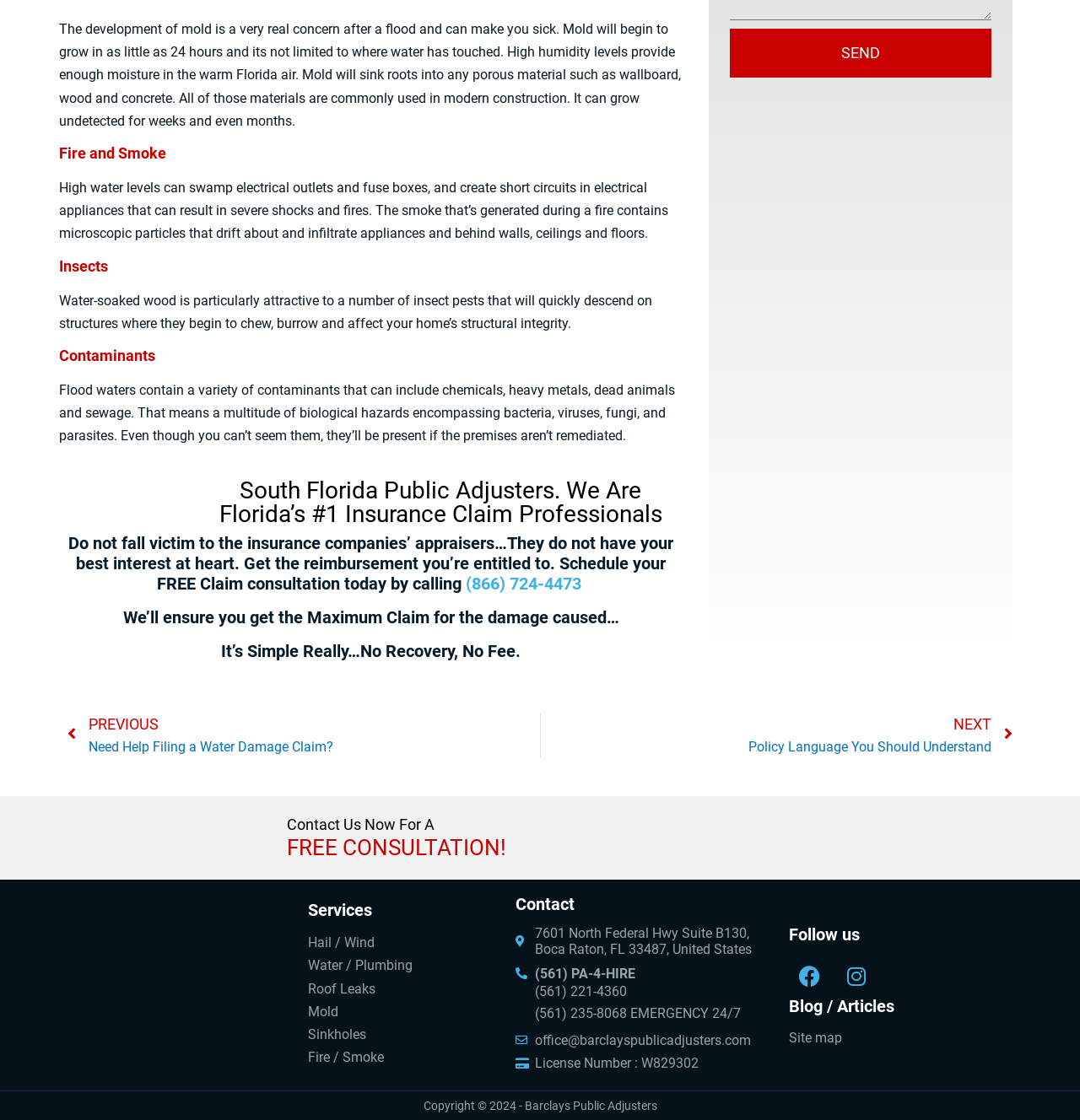Locate the bounding box coordinates of the element that should be clicked to execute the following instruction: "Click the 'SEND' button".

[0.676, 0.025, 0.918, 0.069]